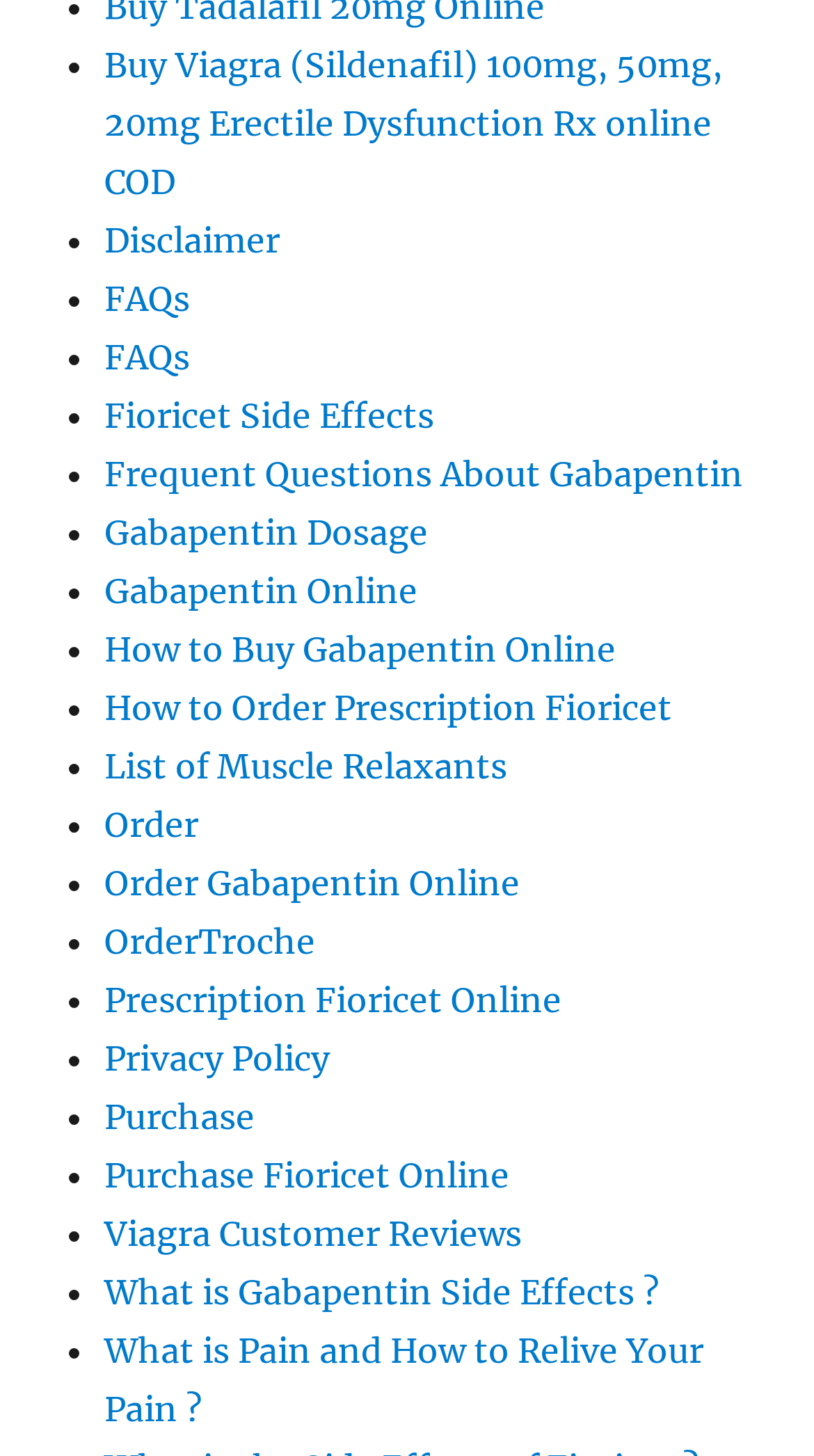Find the bounding box coordinates of the clickable area that will achieve the following instruction: "Read FAQs".

[0.128, 0.19, 0.233, 0.219]